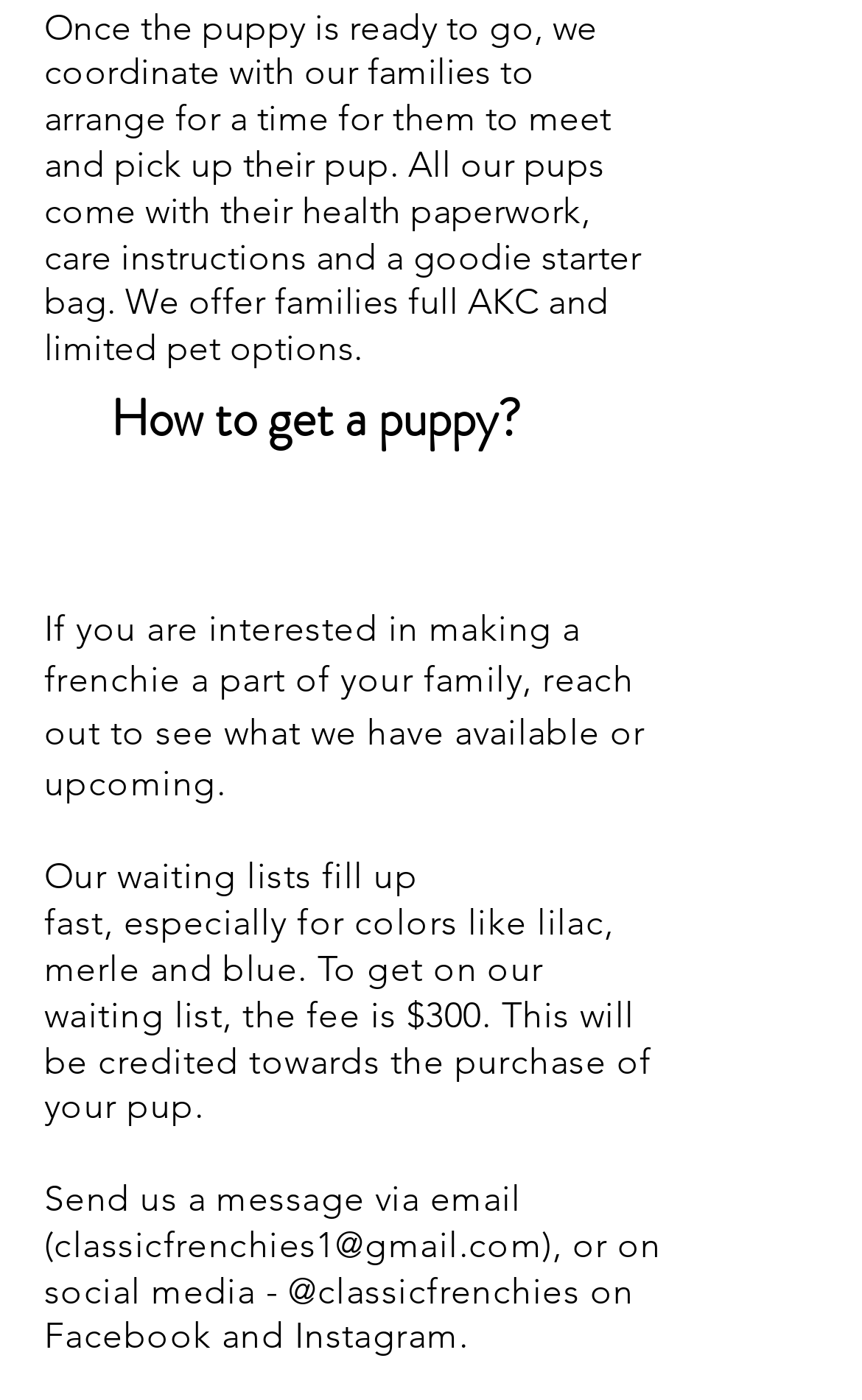What is the process of getting a puppy?
From the screenshot, supply a one-word or short-phrase answer.

Coordinate with families